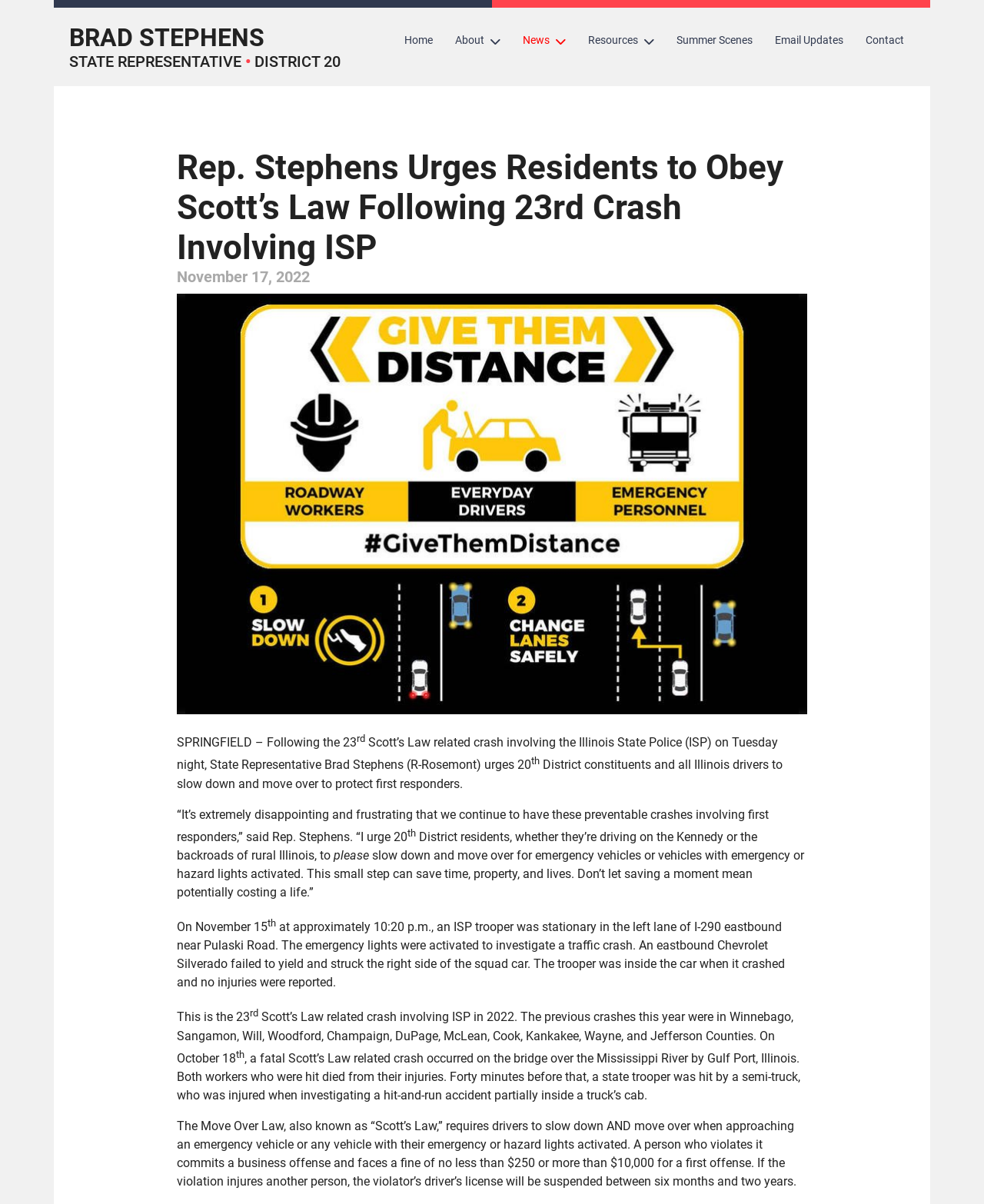Who is urging residents to obey Scott's Law?
Please interpret the details in the image and answer the question thoroughly.

The webpage is about Rep. Brad Stephens urging residents to obey Scott's Law following a crash involving the Illinois State Police. The heading 'Rep. Stephens Urges Residents to Obey Scott’s Law Following 23rd Crash Involving ISP' and the text 'State Representative Brad Stephens (R-Rosemont) urges 20th District constituents and all Illinois drivers to slow down and move over to protect first responders.' indicate that Rep. Brad Stephens is the one urging residents to obey Scott's Law.